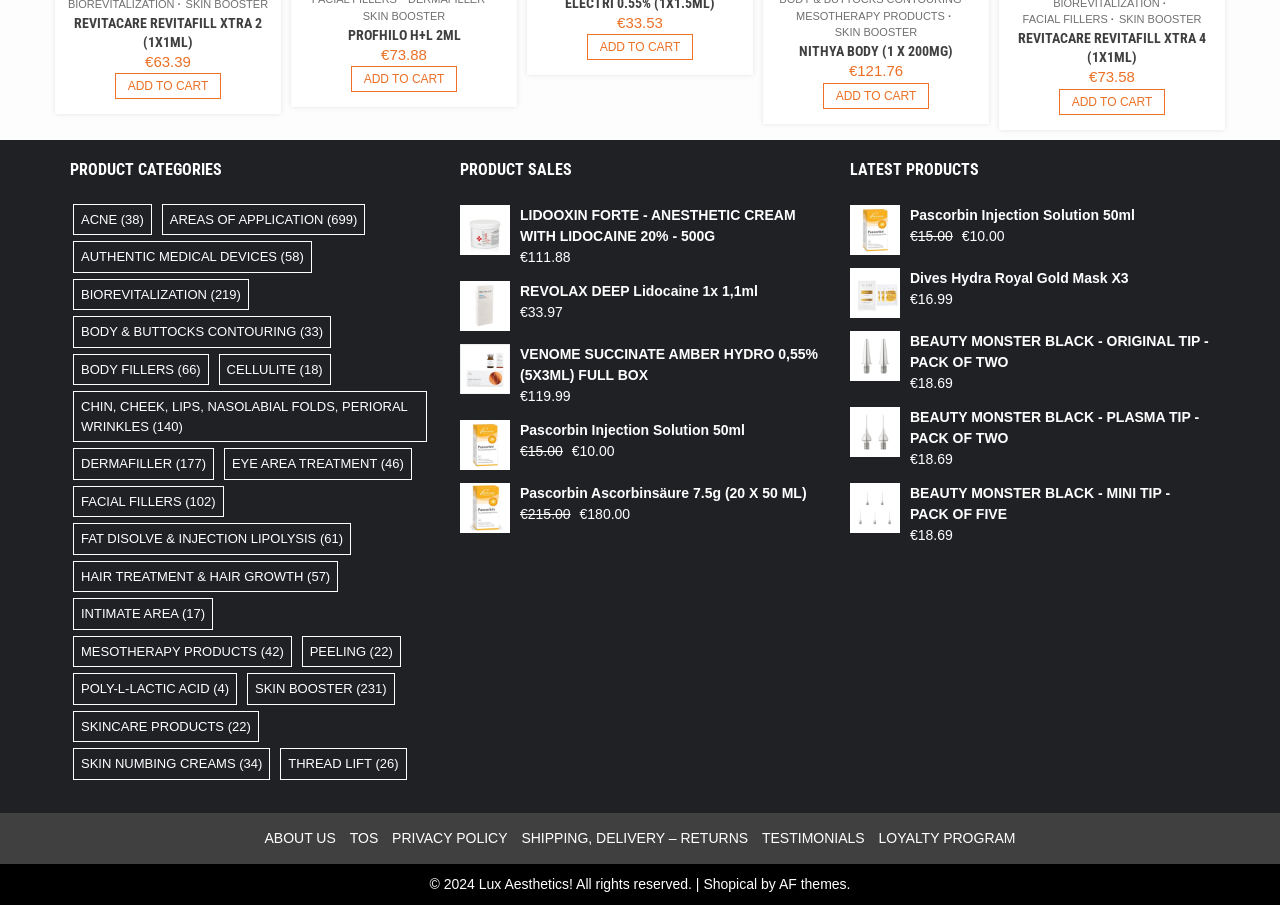Show the bounding box coordinates for the element that needs to be clicked to execute the following instruction: "View 'PROFHILO H+L 2ML' details". Provide the coordinates in the form of four float numbers between 0 and 1, i.e., [left, top, right, bottom].

[0.271, 0.03, 0.36, 0.047]